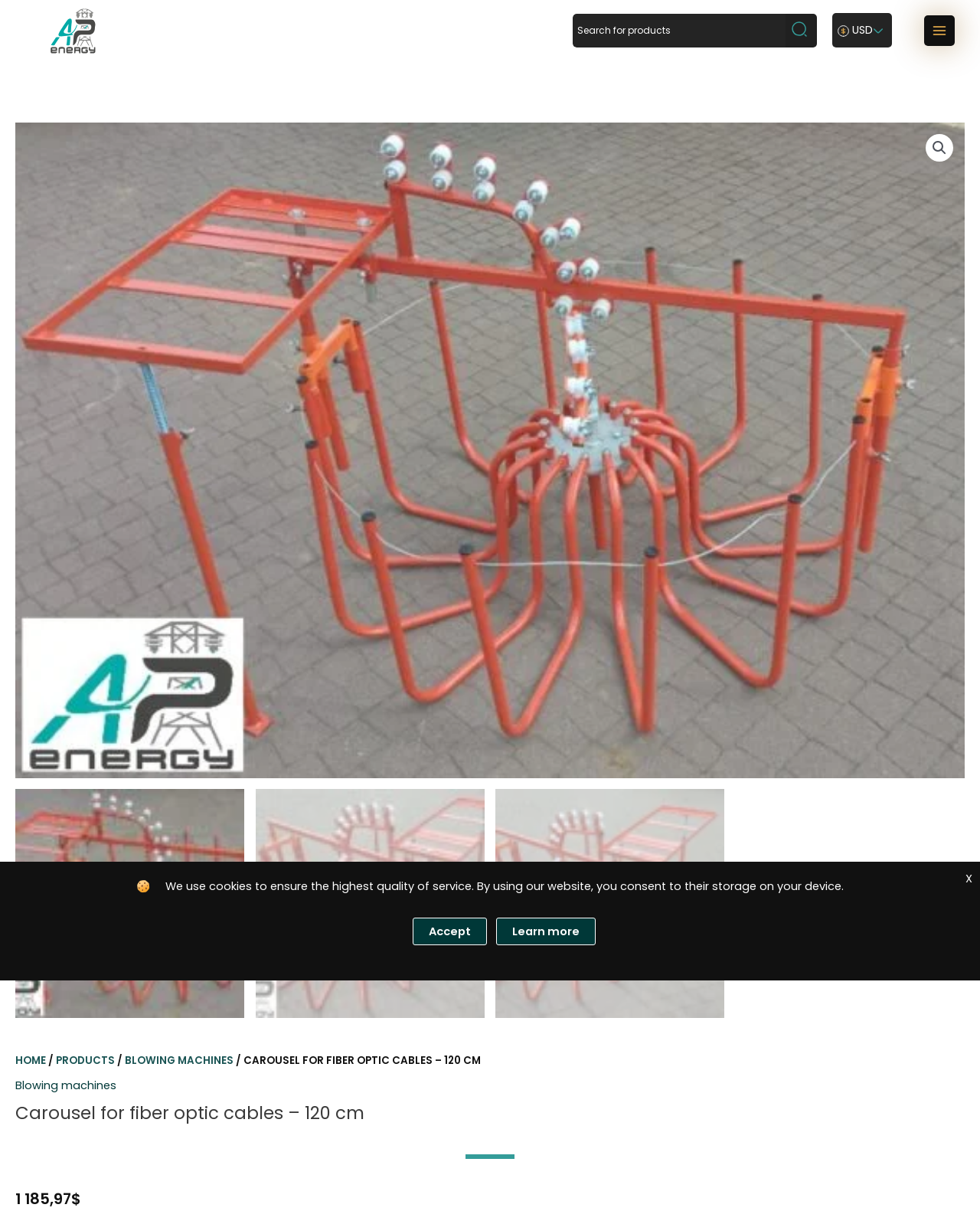Please determine the bounding box coordinates for the element that should be clicked to follow these instructions: "View the product details".

[0.016, 0.101, 0.984, 0.642]